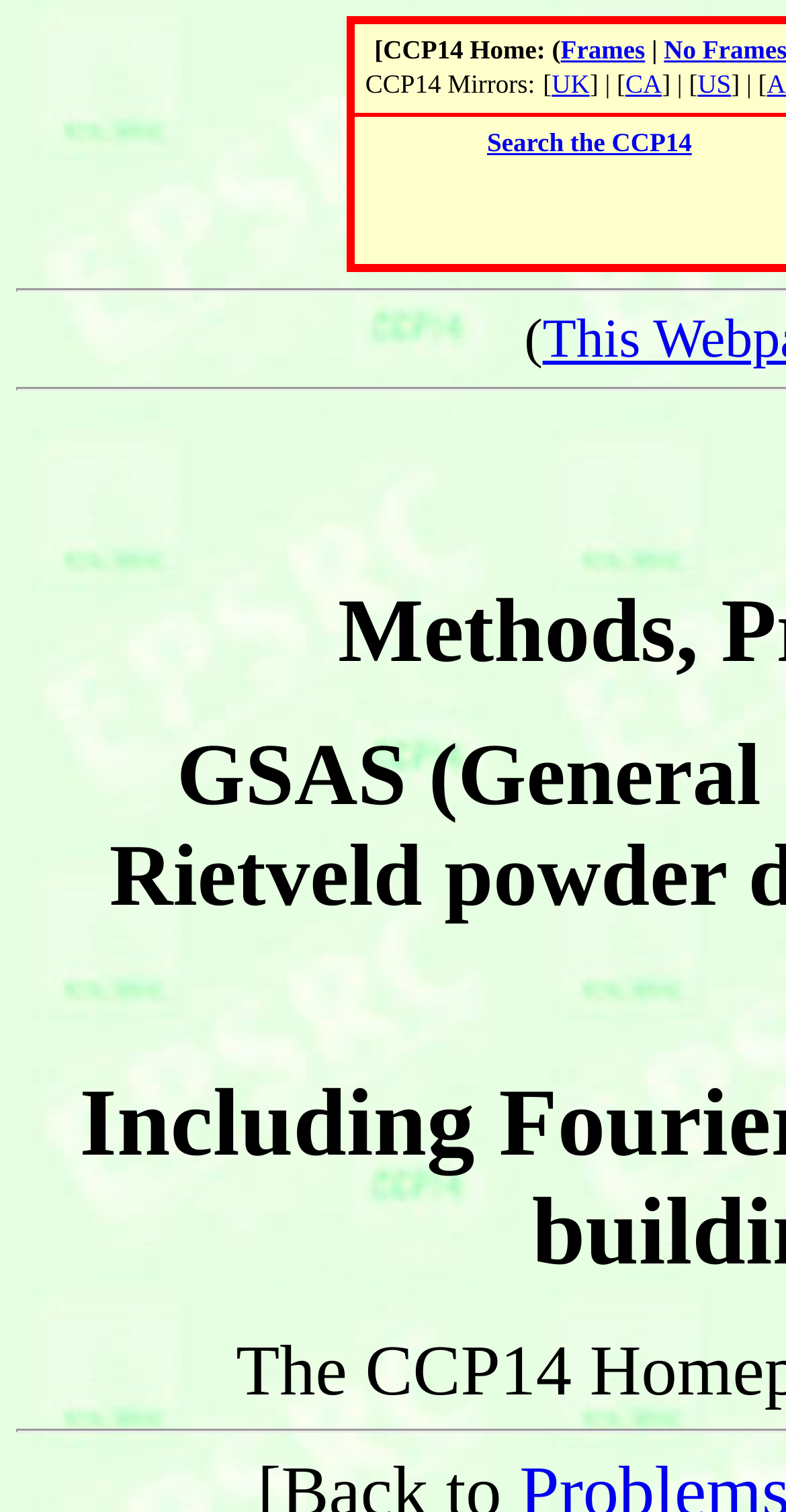Provide a one-word or short-phrase answer to the question:
What is the purpose of the 'Search the CCP14' link?

To search the CCP14